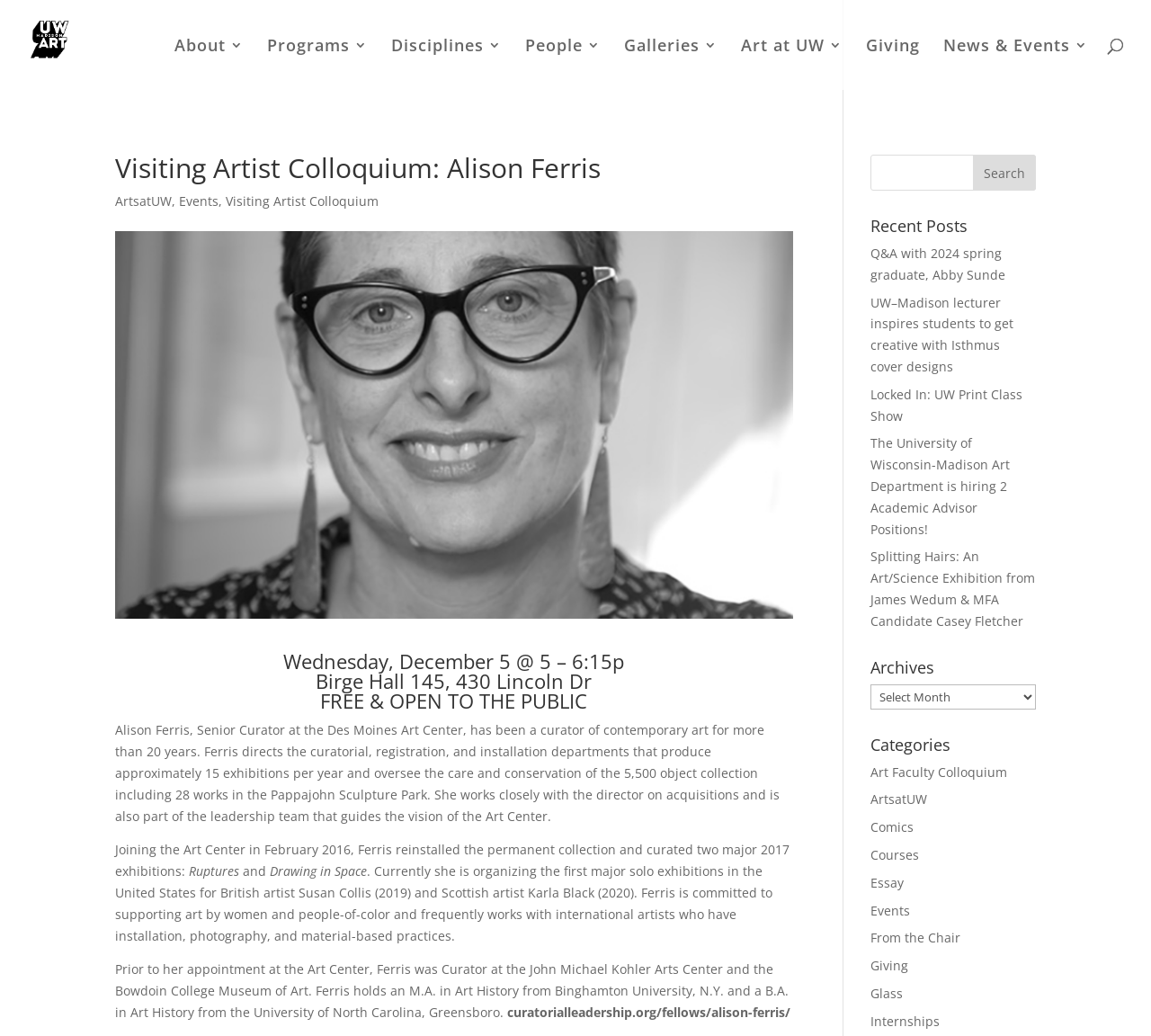Can you provide the bounding box coordinates for the element that should be clicked to implement the instruction: "Search for something"?

[0.756, 0.149, 0.9, 0.184]